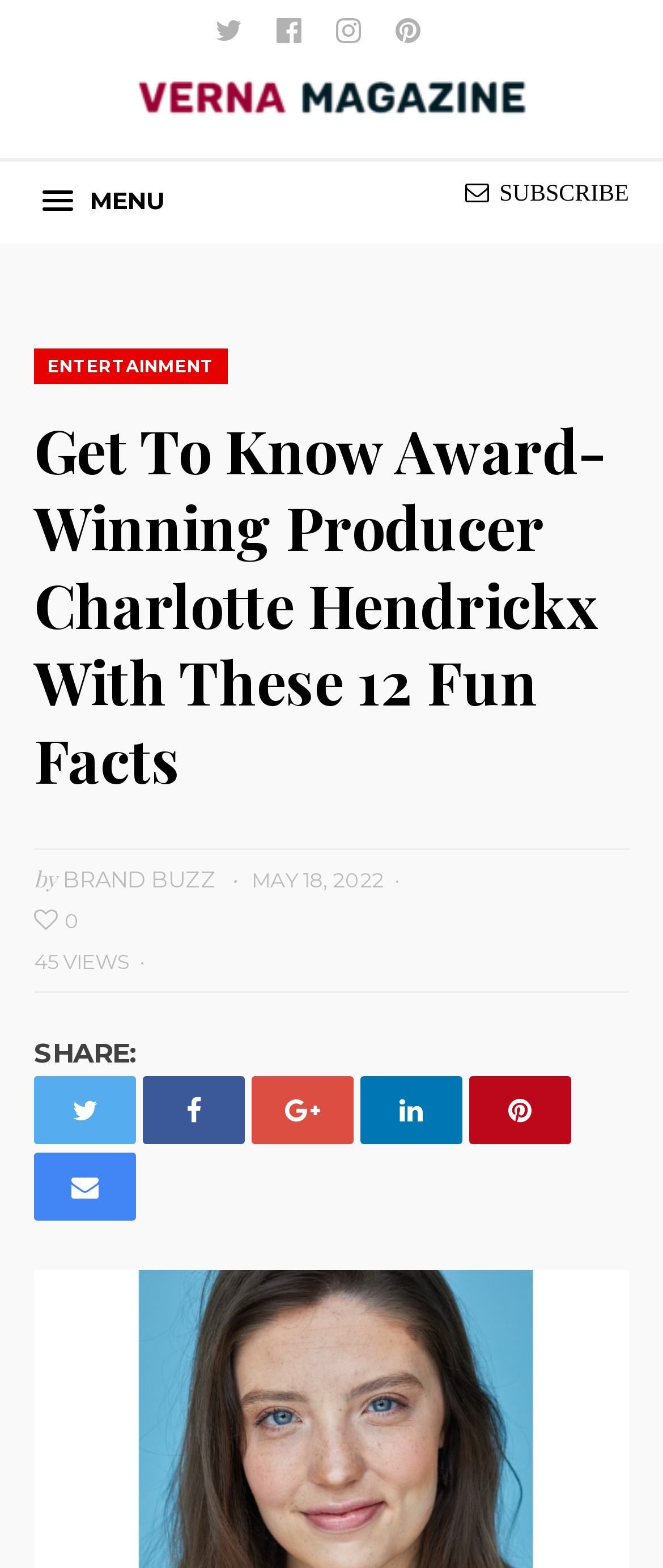What social media platforms can you share the article on?
Answer the question with a single word or phrase, referring to the image.

Twitter, Facebook, Instagram, Pinterest